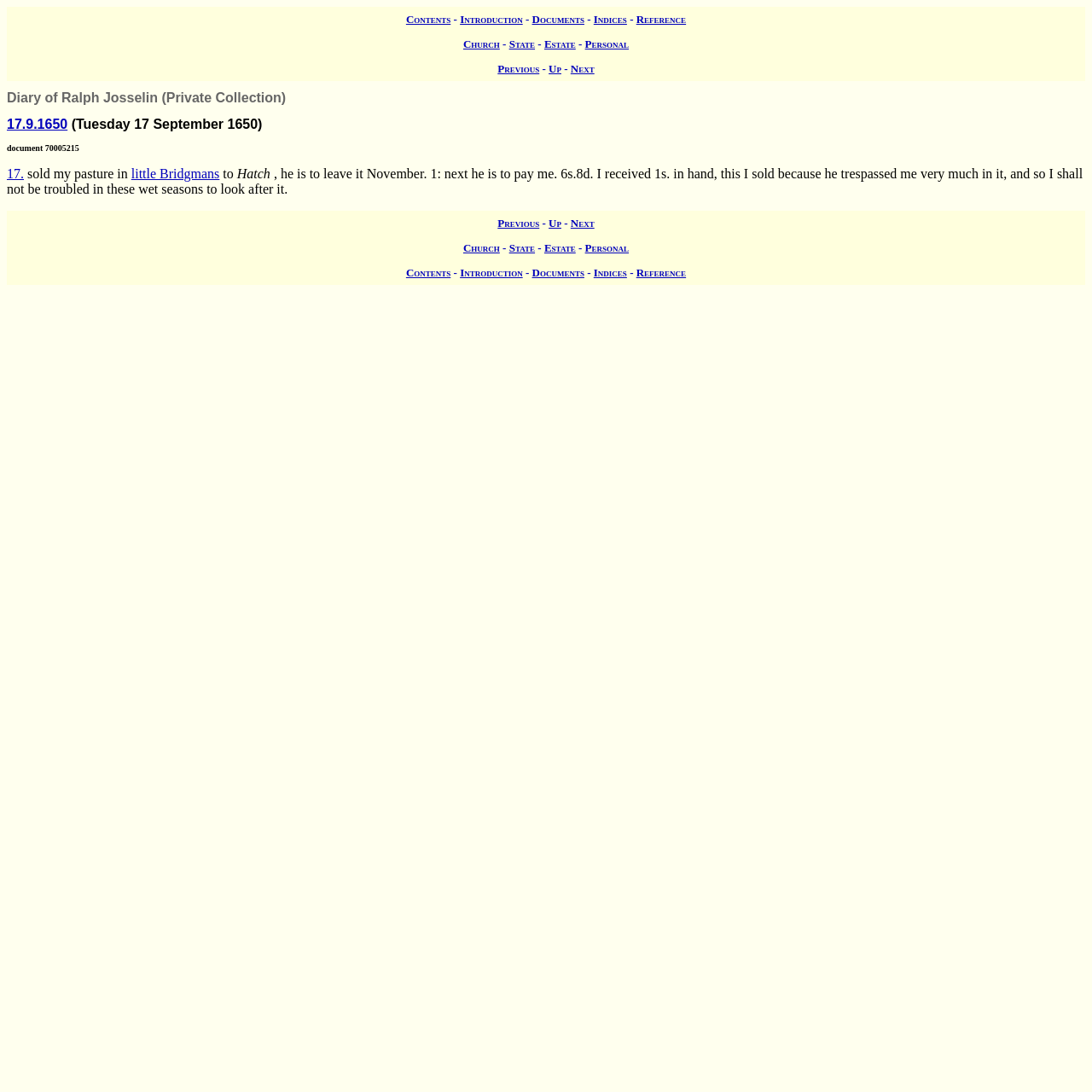Provide the bounding box coordinates of the UI element that matches the description: "State".

[0.466, 0.221, 0.49, 0.233]